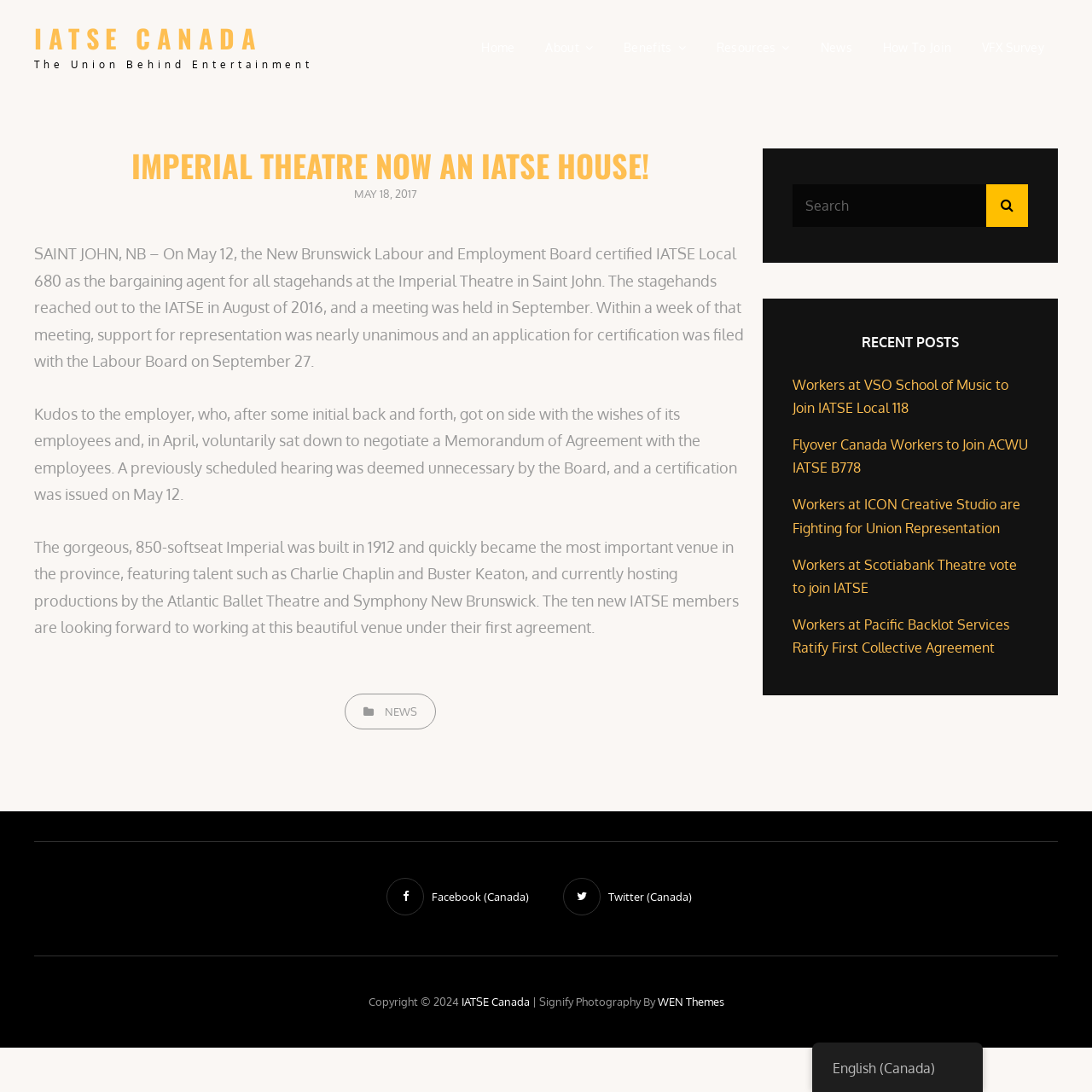What is the name of the ballet theatre mentioned in the article?
Based on the screenshot, provide a one-word or short-phrase response.

Atlantic Ballet Theatre